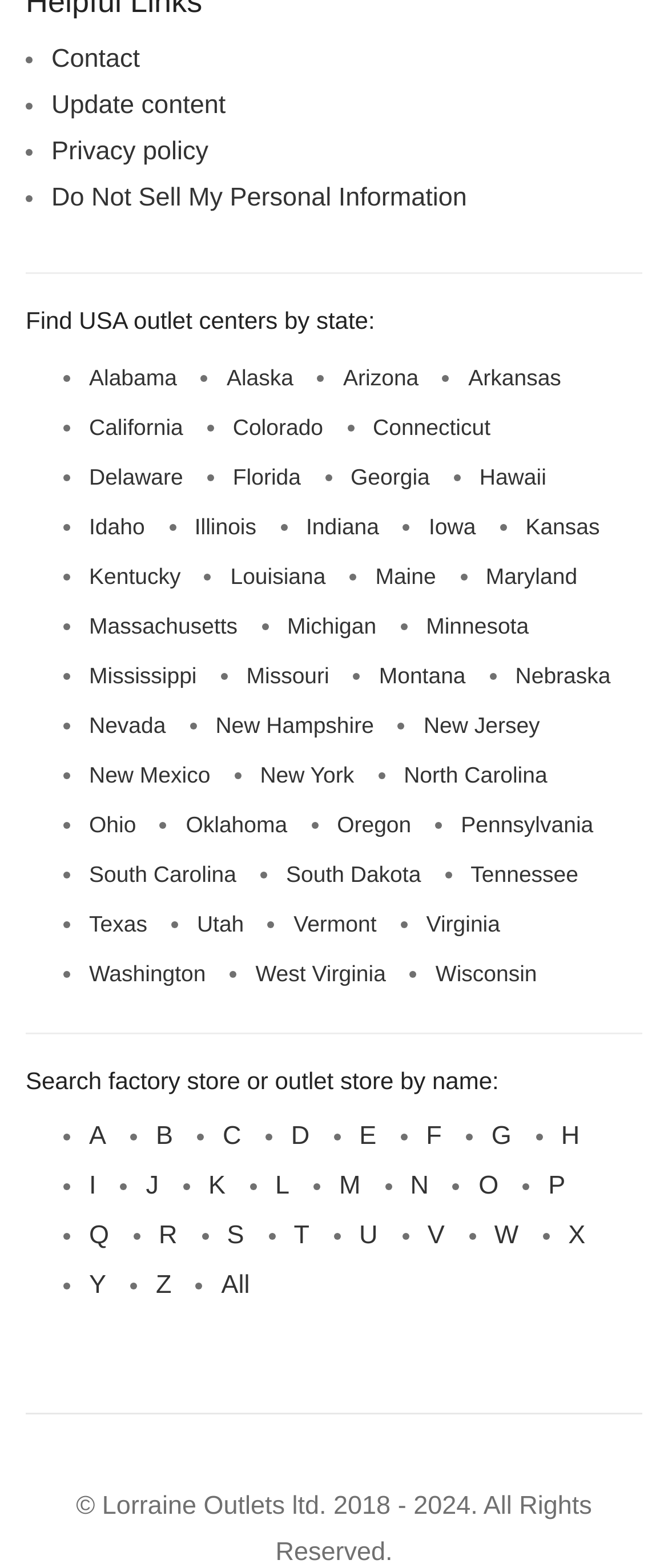Show the bounding box coordinates for the element that needs to be clicked to execute the following instruction: "register". Provide the coordinates in the form of four float numbers between 0 and 1, i.e., [left, top, right, bottom].

None